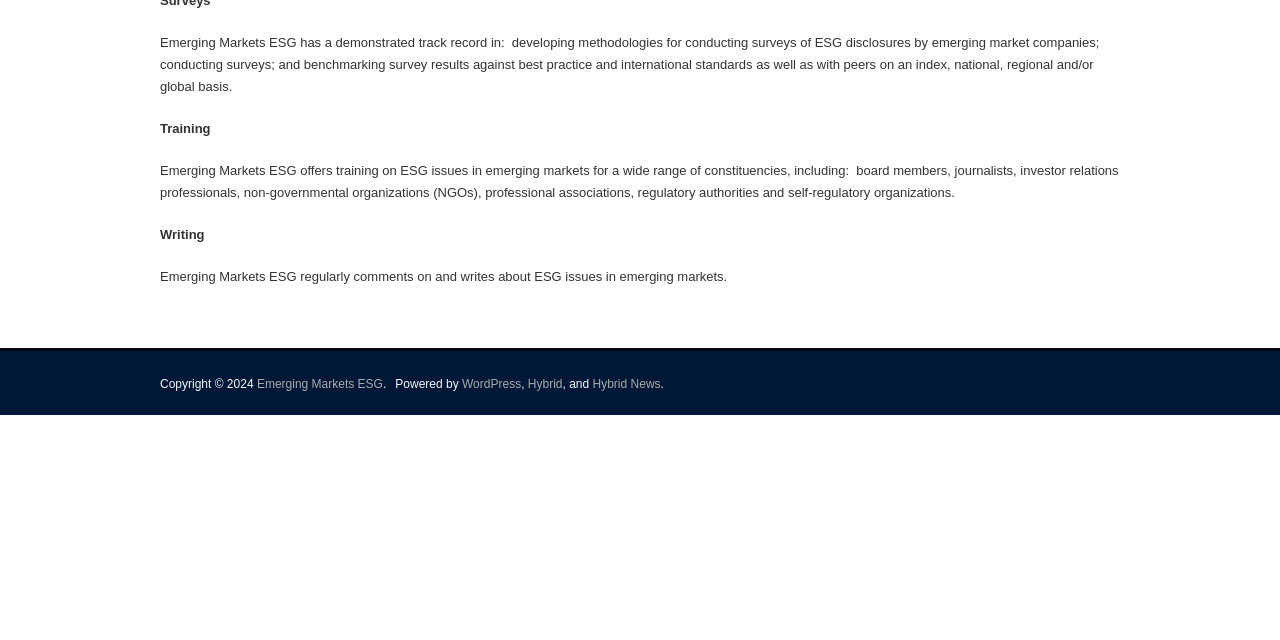Given the element description, predict the bounding box coordinates in the format (top-left x, top-left y, bottom-right x, bottom-right y). Make sure all values are between 0 and 1. Here is the element description: Emerging Markets ESG

[0.201, 0.589, 0.299, 0.611]